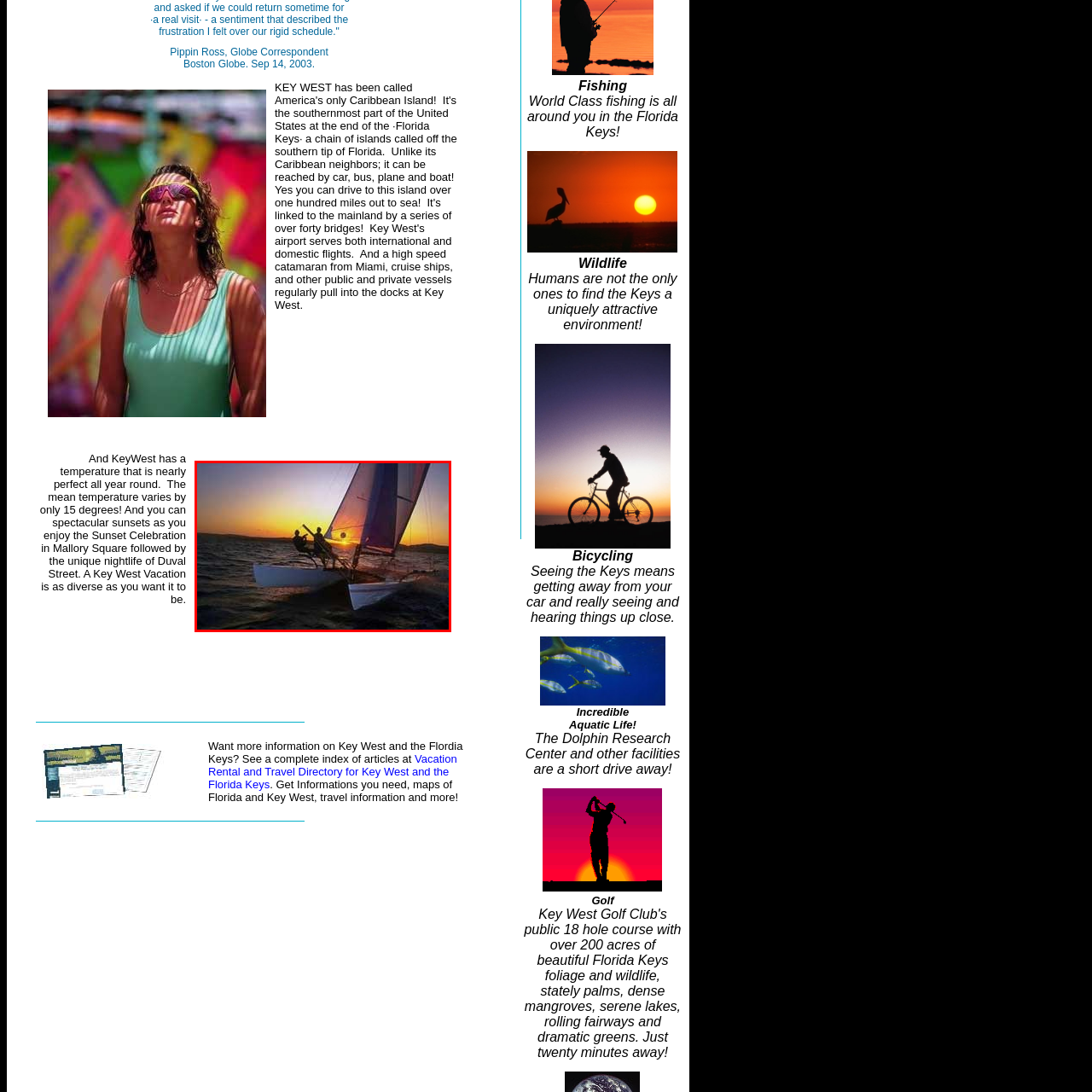What is the location where the sailors are enjoying catamaran sailing?
Inspect the image surrounded by the red bounding box and answer the question using a single word or a short phrase.

Key West